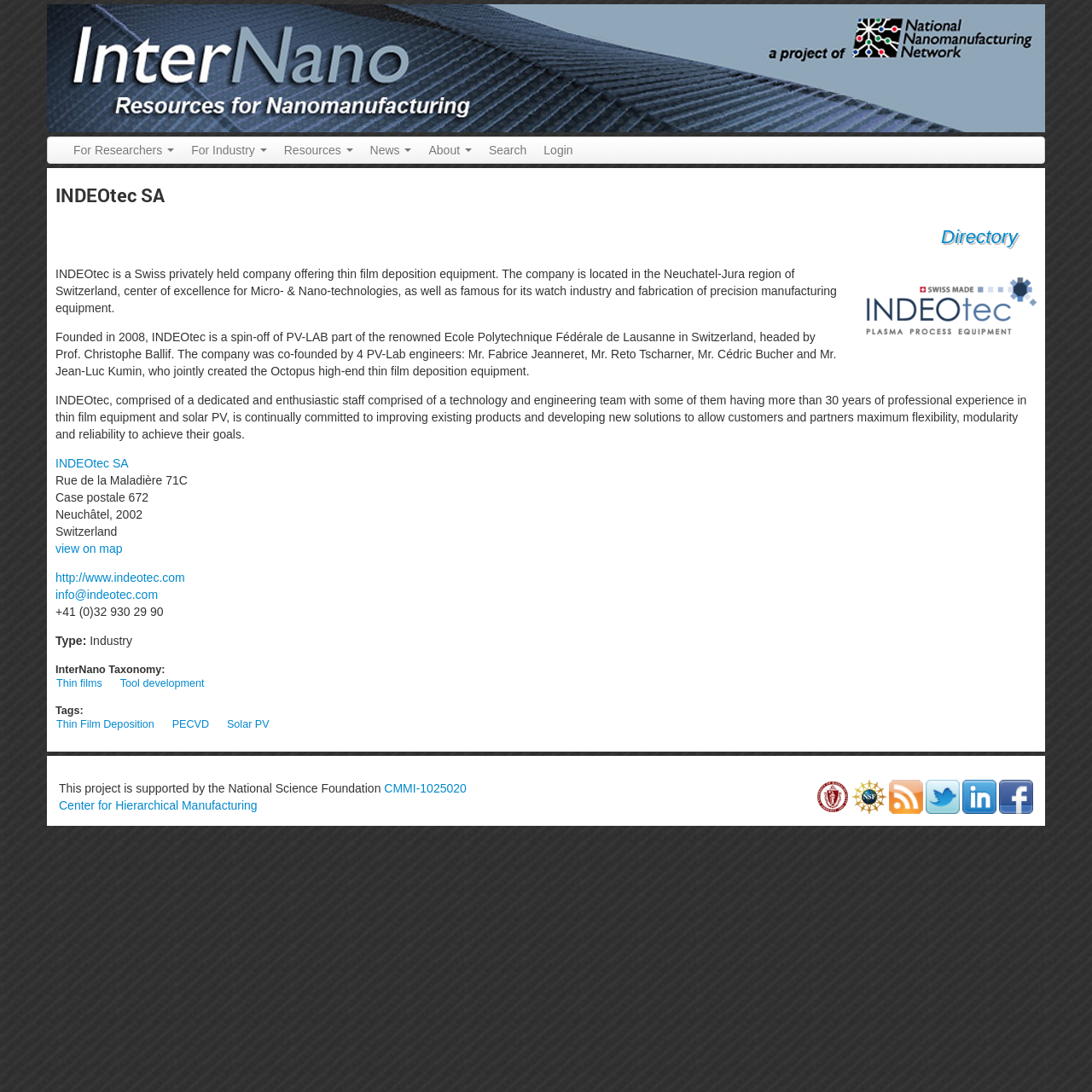Construct a comprehensive description capturing every detail on the webpage.

The webpage is about INDEOtec SA, a Swiss privately held company that offers thin film deposition equipment. At the top of the page, there are two "Skip to" links, one for content and one for navigation. Below these links, there is a layout table with a navigation menu that includes links to "Home", "For Researchers", "For Industry", "Resources", "News", "About", "Search", and "Login".

The main content of the page is divided into two sections. The first section has a heading "INDEOtec SA" and an article that provides information about the company. There is a link to a directory and an image of the company's logo. Below the logo, there are three paragraphs of text that describe the company's history, mission, and products.

The second section of the main content has the company's contact information, including address, postal code, city, country, and a link to view the location on a map. There are also links to the company's website and email, as well as a phone number.

Further down the page, there are links to the company's taxonomy, including "Thin films", "Tool development", and tags such as "Thin Film Deposition", "PECVD", and "Solar PV".

At the bottom of the page, there is a section with social media links, including Facebook, LinkedIn, Twitter, and RSS feed, as well as logos of the National Science Foundation and the University of Massachusetts. There is also a text that indicates that the project is supported by the National Science Foundation, with a link to the grant number and the Center for Hierarchical Manufacturing.